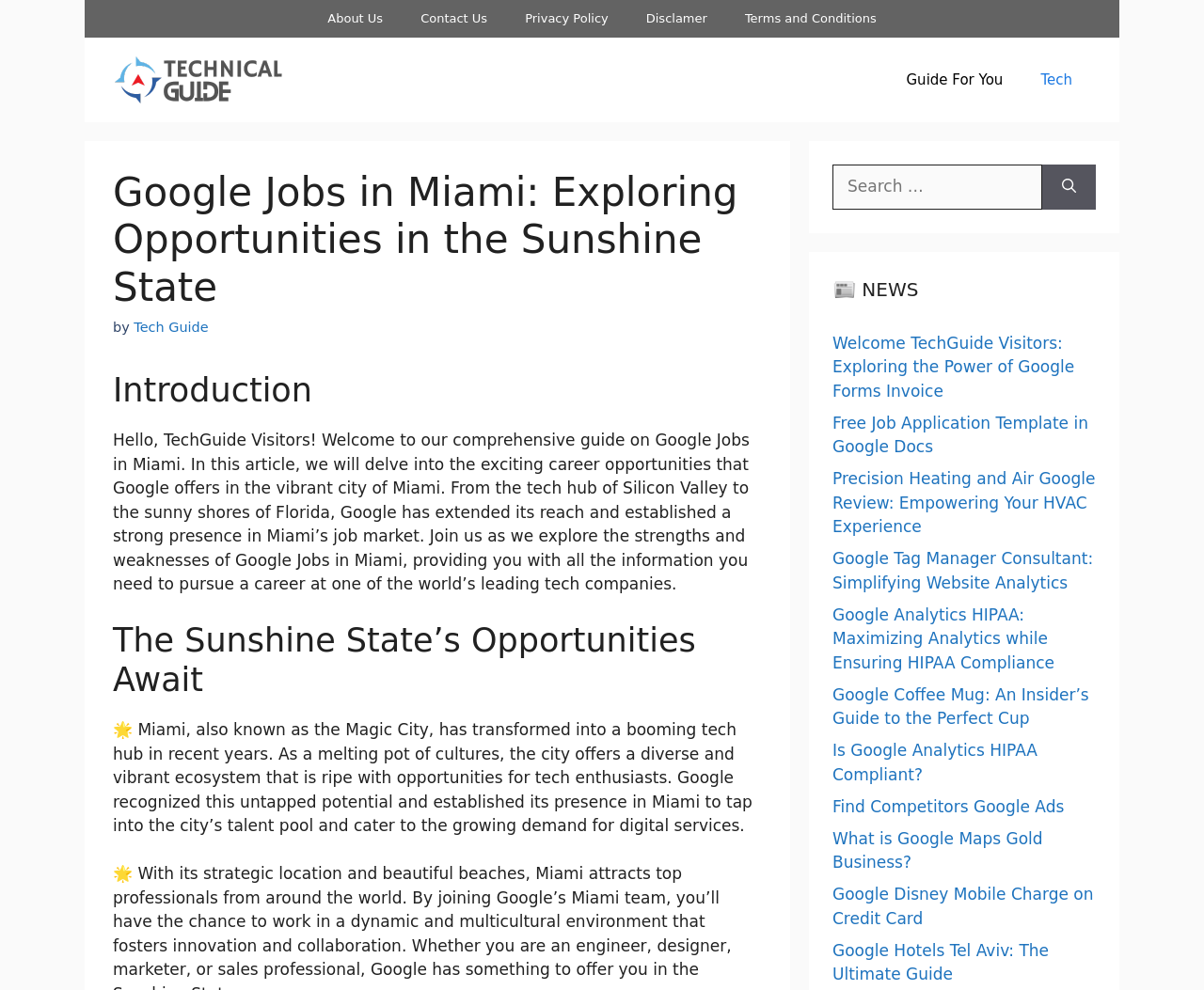Utilize the details in the image to thoroughly answer the following question: What is the purpose of the search box?

The search box is located in the complementary section of the webpage, and it is accompanied by a 'Search' button, indicating that its purpose is to allow users to search for specific content on the website.